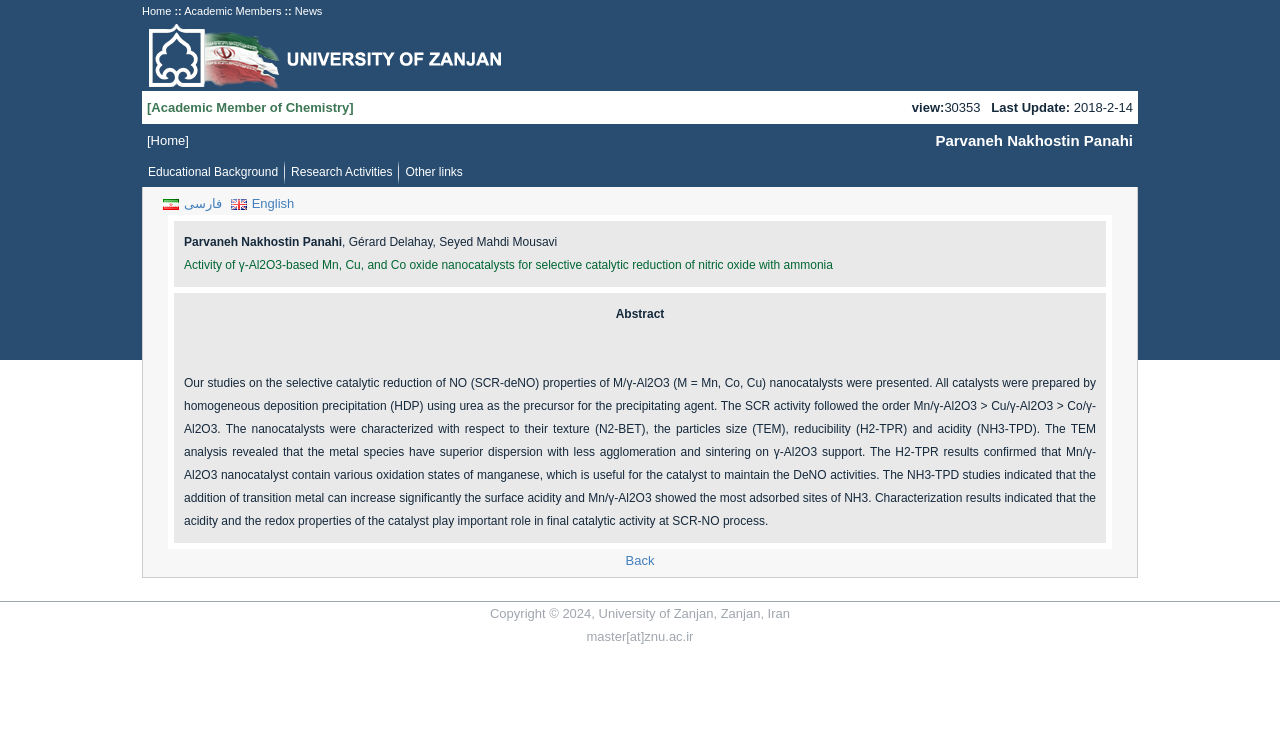Please reply to the following question with a single word or a short phrase:
What is the copyright information?

Copyright © 2024, University of Zanjan, Zanjan, Iran